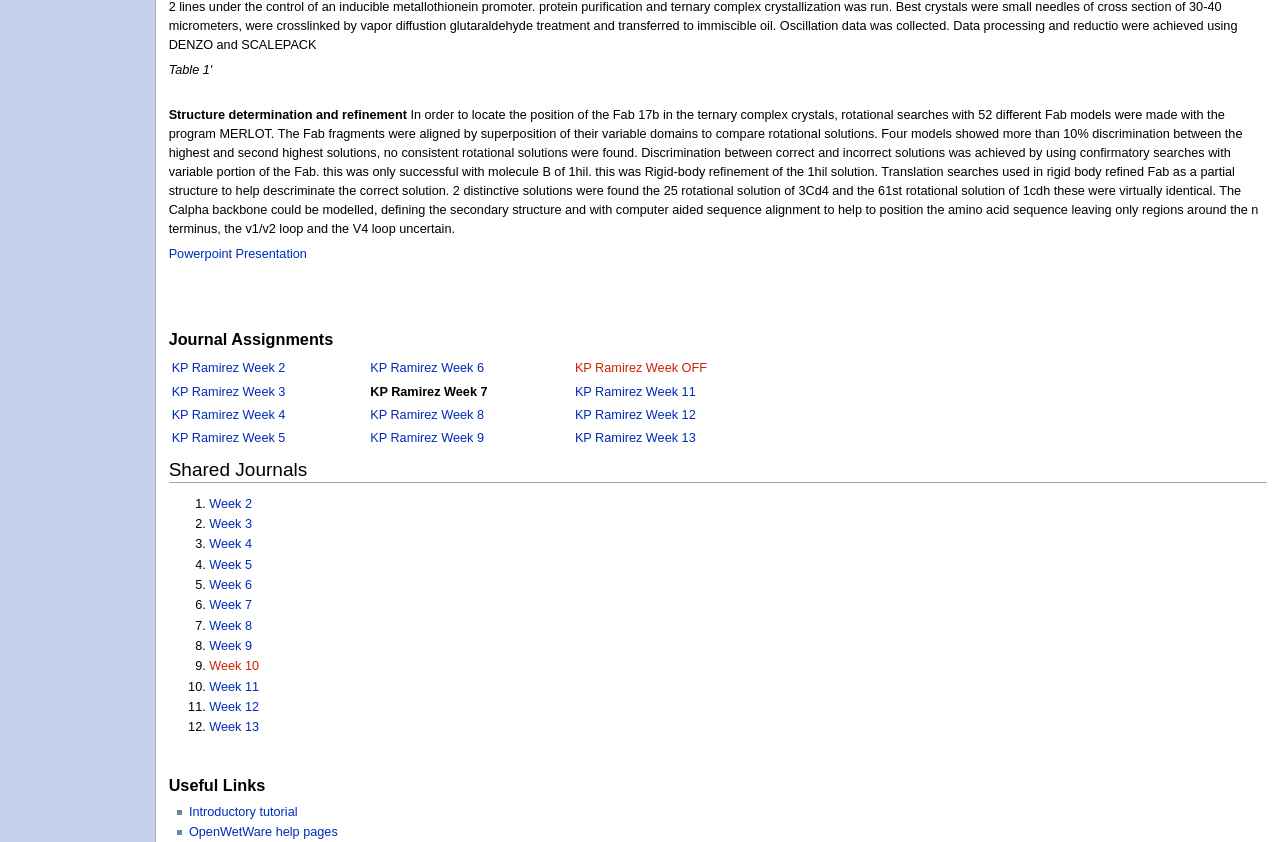Locate the bounding box coordinates of the element's region that should be clicked to carry out the following instruction: "Open the 'KP Ramirez Week 11' journal". The coordinates need to be four float numbers between 0 and 1, i.e., [left, top, right, bottom].

[0.449, 0.457, 0.544, 0.473]